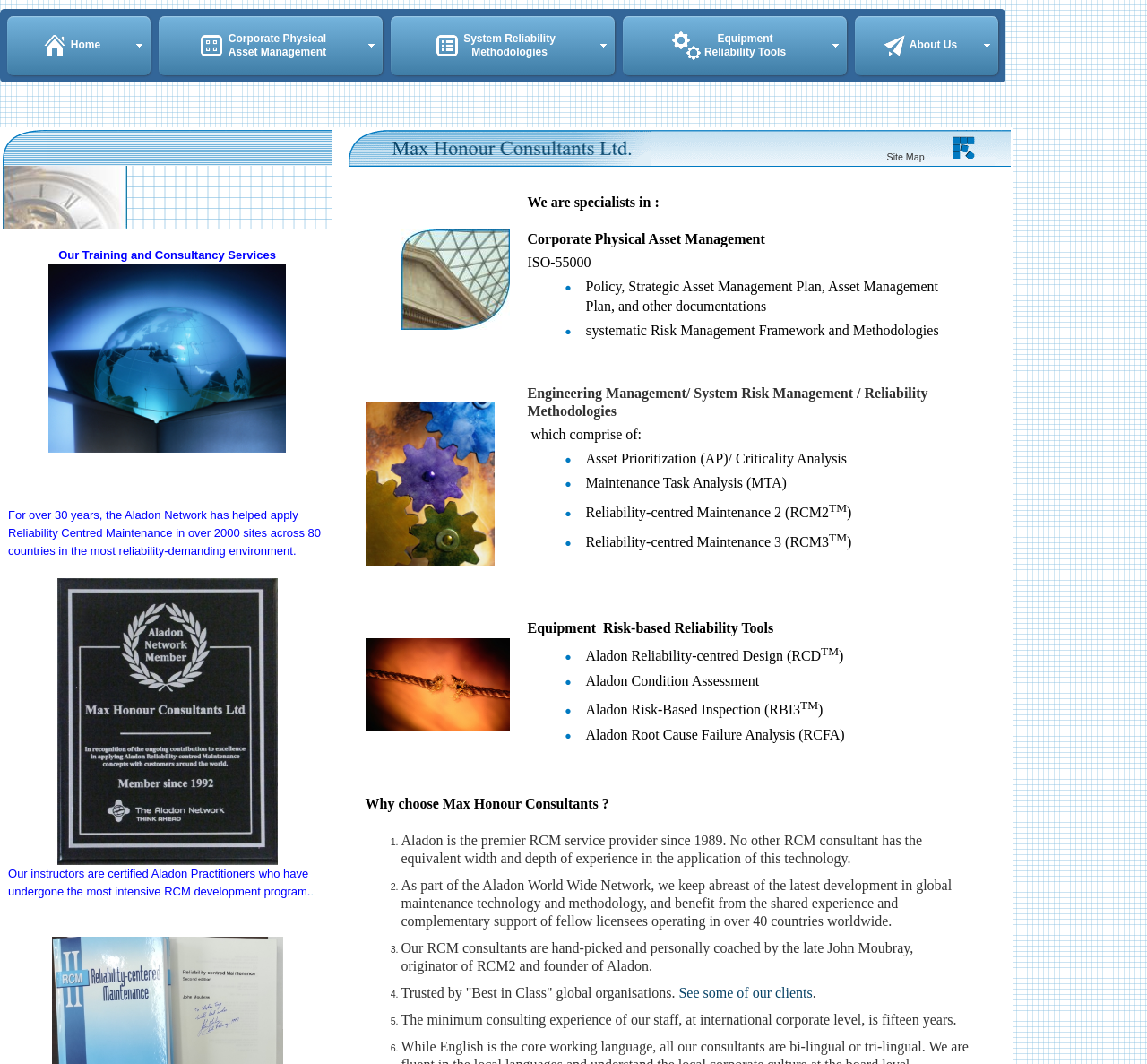Give a succinct answer to this question in a single word or phrase: 
What is the topic of the text in the gridcell?

Training and Consultancy Services